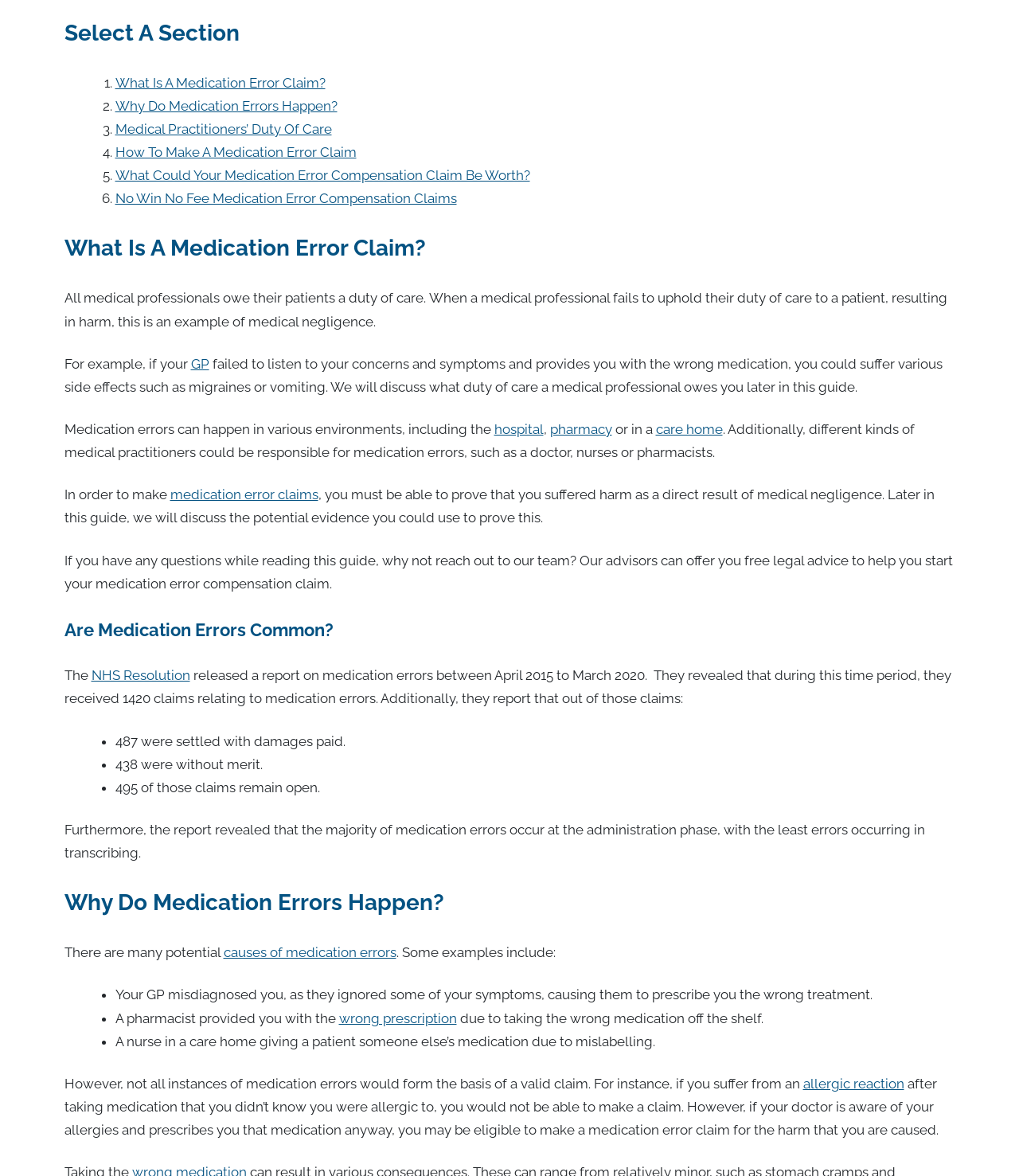Please answer the following question as detailed as possible based on the image: 
How many claims relating to medication errors were received by NHS Resolution?

According to the webpage, NHS Resolution released a report on medication errors between April 2015 to March 2020, which revealed that they received 1420 claims relating to medication errors during this time period.